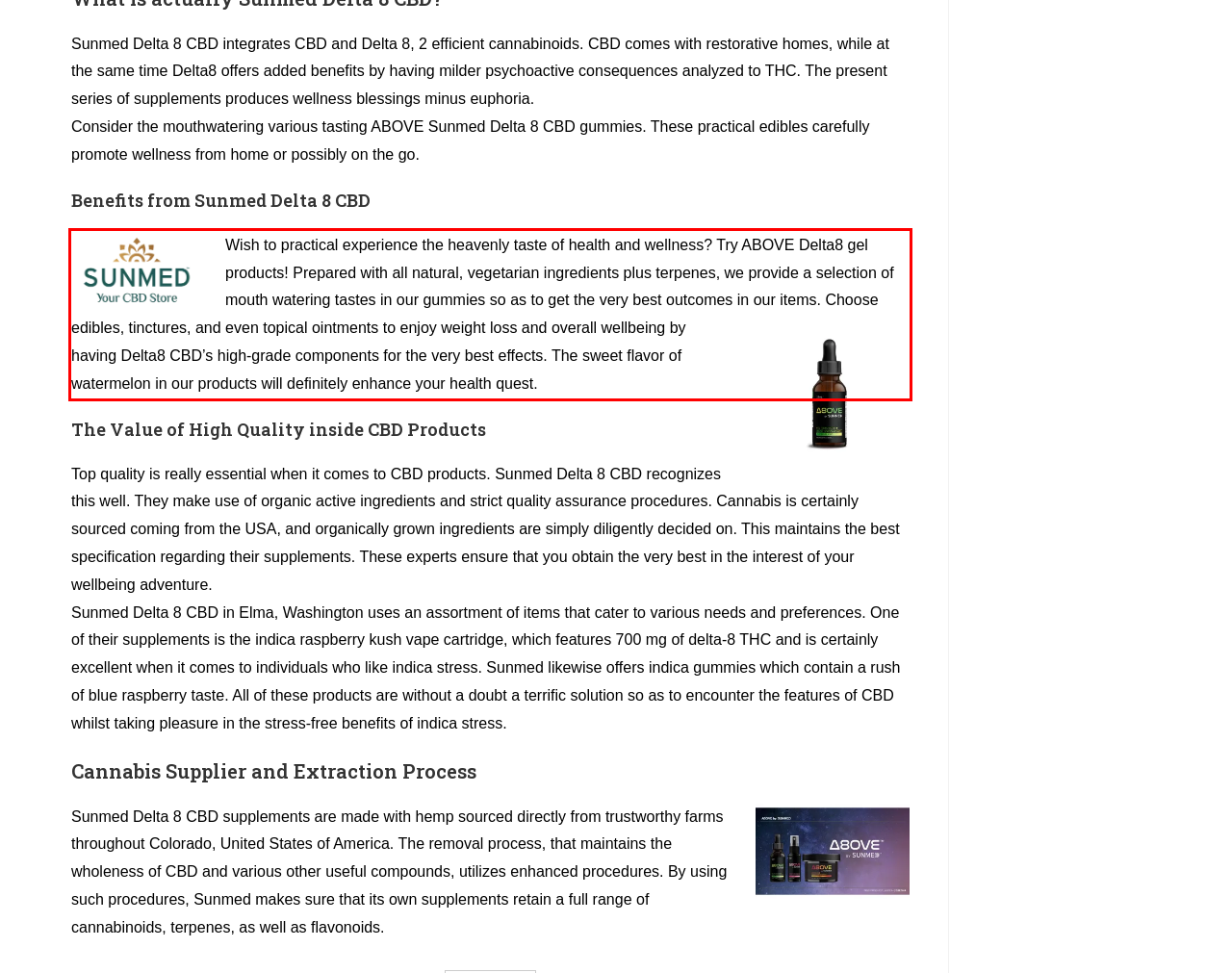Identify the red bounding box in the webpage screenshot and perform OCR to generate the text content enclosed.

Wish to practical experience the heavenly taste of health and wellness? Try ABOVE Delta8 gel products! Prepared with all natural, vegetarian ingredients plus terpenes, we provide a selection of mouth watering tastes in our gummies so as to get the very best outcomes in our items. Choose edibles, tinctures, and even topical ointments to enjoy weight loss and overall wellbeing by having Delta8 CBD’s high-grade components for the very best effects. The sweet flavor of watermelon in our products will definitely enhance your health quest.